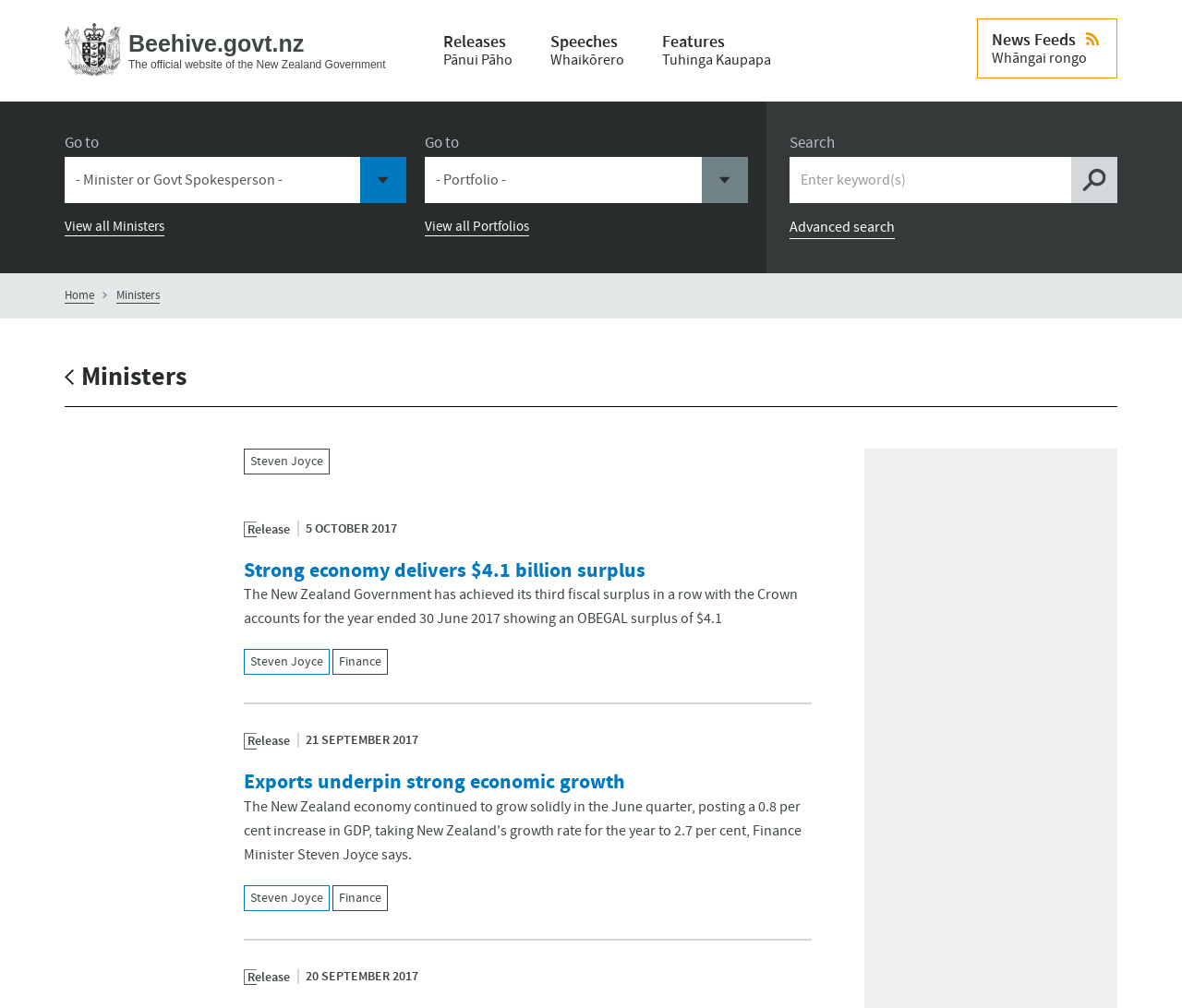What is the topic of the first article?
Examine the image and provide an in-depth answer to the question.

I found the answer by looking at the heading of the first article on the webpage, which is located in the main content area.